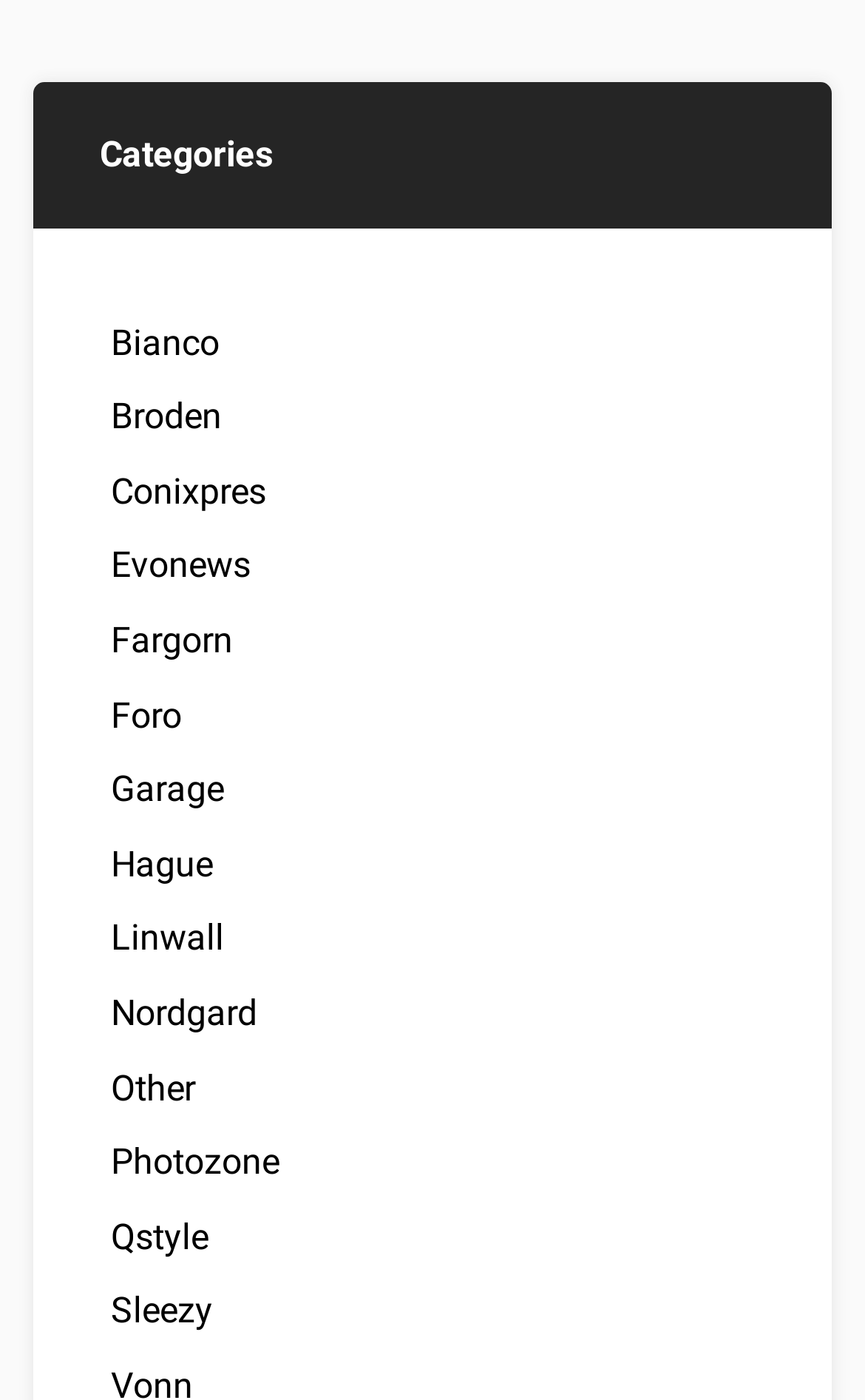Respond with a single word or phrase:
Are all links aligned vertically?

Yes